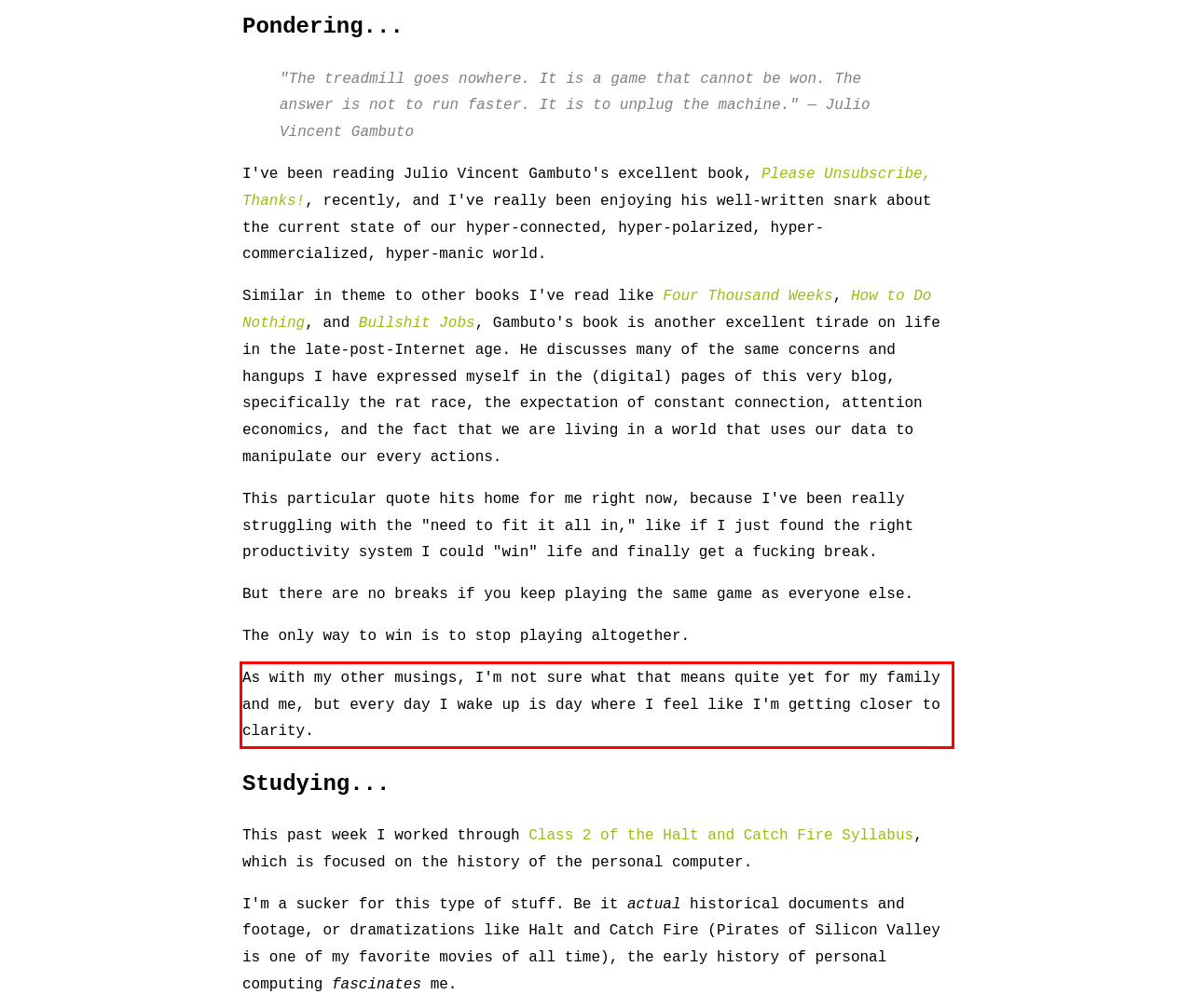You have a screenshot with a red rectangle around a UI element. Recognize and extract the text within this red bounding box using OCR.

As with my other musings, I'm not sure what that means quite yet for my family and me, but every day I wake up is day where I feel like I'm getting closer to clarity.